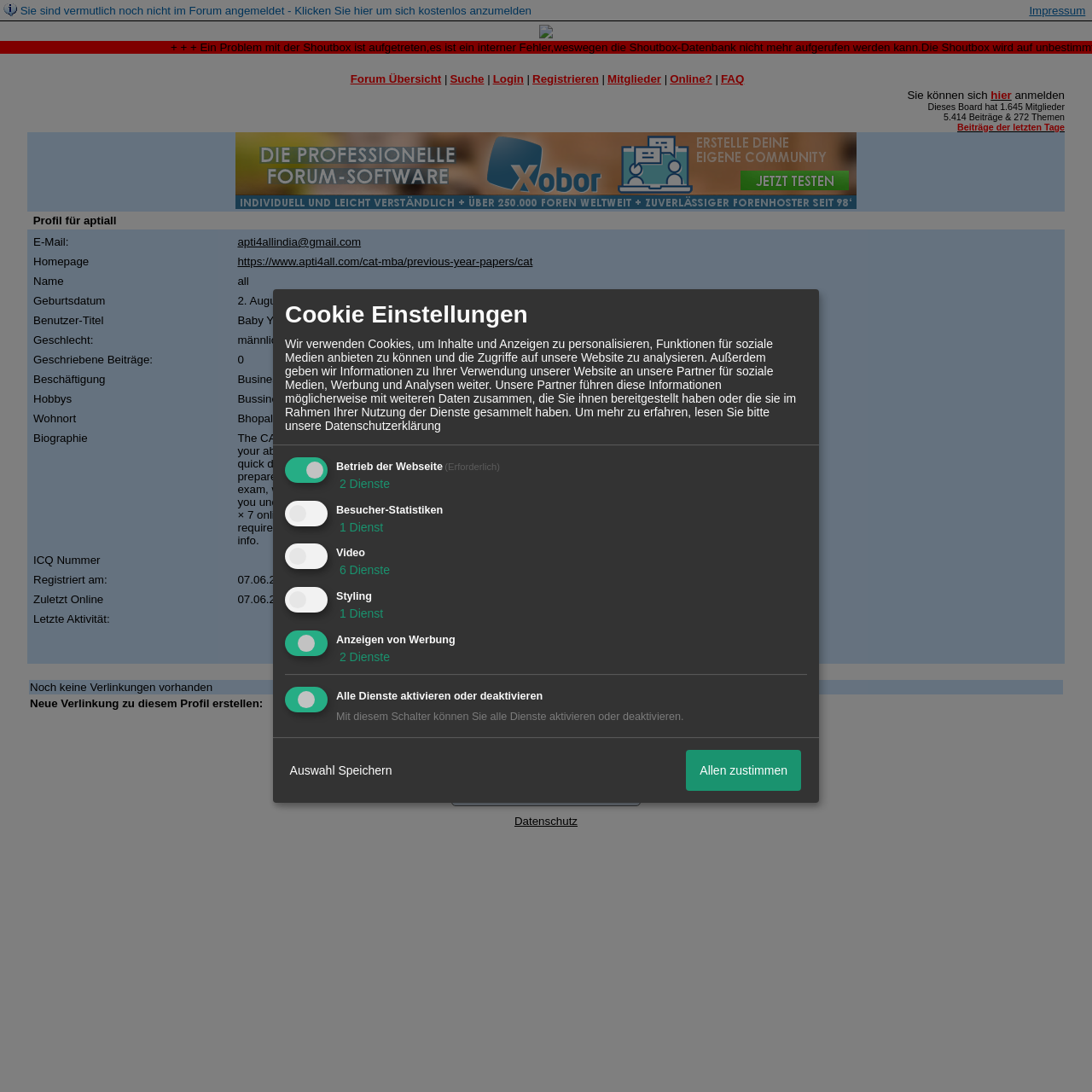Generate a detailed explanation of the webpage's features and information.

This webpage appears to be a forum dedicated to the Super Mario series, with a focus on discussing games and sharing information. At the top of the page, there is a notification area that informs users that they are not logged in and provides a link to register for free. On the right side of this area, there is an "Impressum" link, which likely leads to a page with legal information about the website.

Below this notification area, there is a navigation menu with links to various sections of the forum, including "Forum Overview", "Search", "Login", "Register", "Members", "Online?", and "FAQ". These links are arranged horizontally and are separated by vertical lines.

The main content area of the page is divided into two sections. The left section contains a welcome message and some information about the forum, including the number of members, posts, and topics. There is also a link to register and a brief description of the benefits of registering.

The right section of the main content area appears to be a user profile, which includes information such as the user's name, email address, homepage, and biography. The biography is a lengthy text that discusses the CAT exam and provides information about preparing for it. There are also links to external websites and a table with various details about the user, including their birthdate, occupation, and hobbies.

At the bottom of the page, there is a section that promotes creating a forum with Xobor, which is likely a forum software or platform. This section includes an image and a link to learn more.